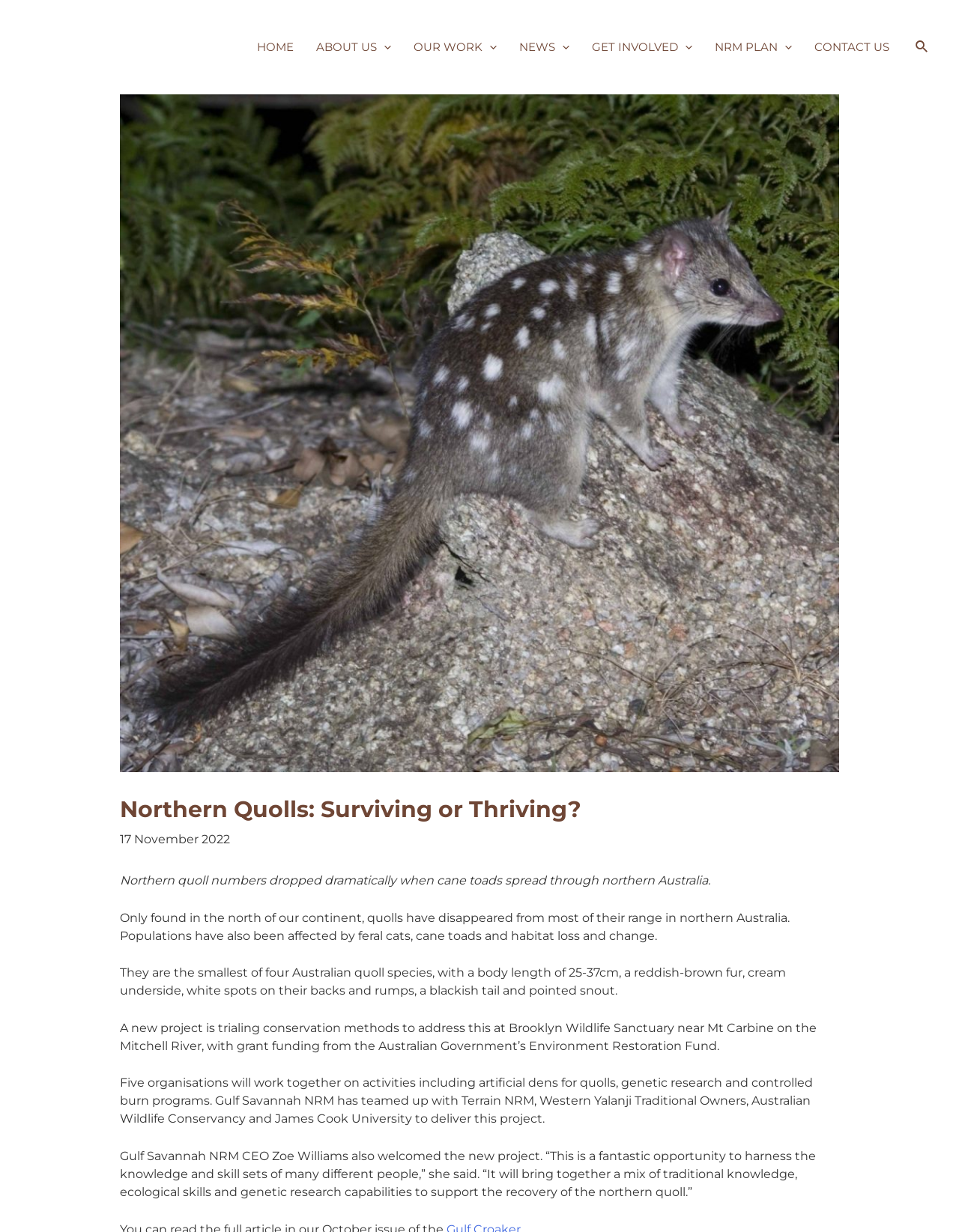Indicate the bounding box coordinates of the element that needs to be clicked to satisfy the following instruction: "Read more about the Northern Quolls project". The coordinates should be four float numbers between 0 and 1, i.e., [left, top, right, bottom].

[0.125, 0.646, 0.875, 0.668]